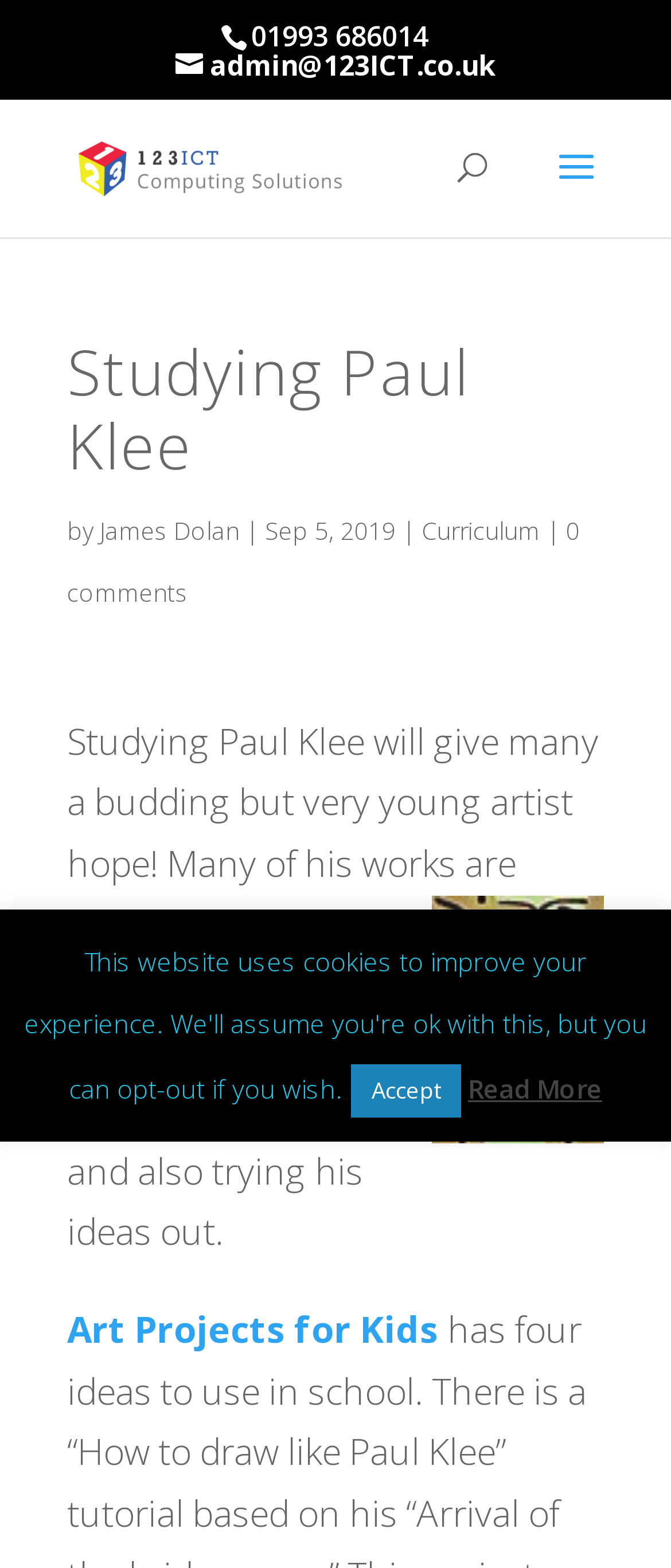Write a detailed summary of the webpage, including text, images, and layout.

This webpage is about studying Paul Klee, a famous artist. At the top left corner, there is a phone number "01993 686014" and an email address "admin@123ICT.co.uk" next to it. Below these, there is a logo of "123ICT LTD" with a link to the company's website. 

On the top right side, there is a search bar with a searchbox labeled "Search for:". 

The main content of the webpage starts with a heading "Studying Paul Klee" at the top center. Below the heading, there is a byline "by James Dolan" with the date "Sep 5, 2019" next to it. On the right side of the byline, there are links to "Curriculum" and "0 comments". 

The main article starts with a paragraph "Studying Paul Klee will give many a budding but very young artist hope! Many of his works are positively childlike..." which is accompanied by an image related to Paul Klee on the right side. The article continues with another paragraph "and certainly many children will enjoy looking at his work and also trying his ideas out." 

Below the article, there is a link to "Art Projects for Kids". At the bottom of the webpage, there are two buttons: "Accept" on the left and "Read More" on the right.